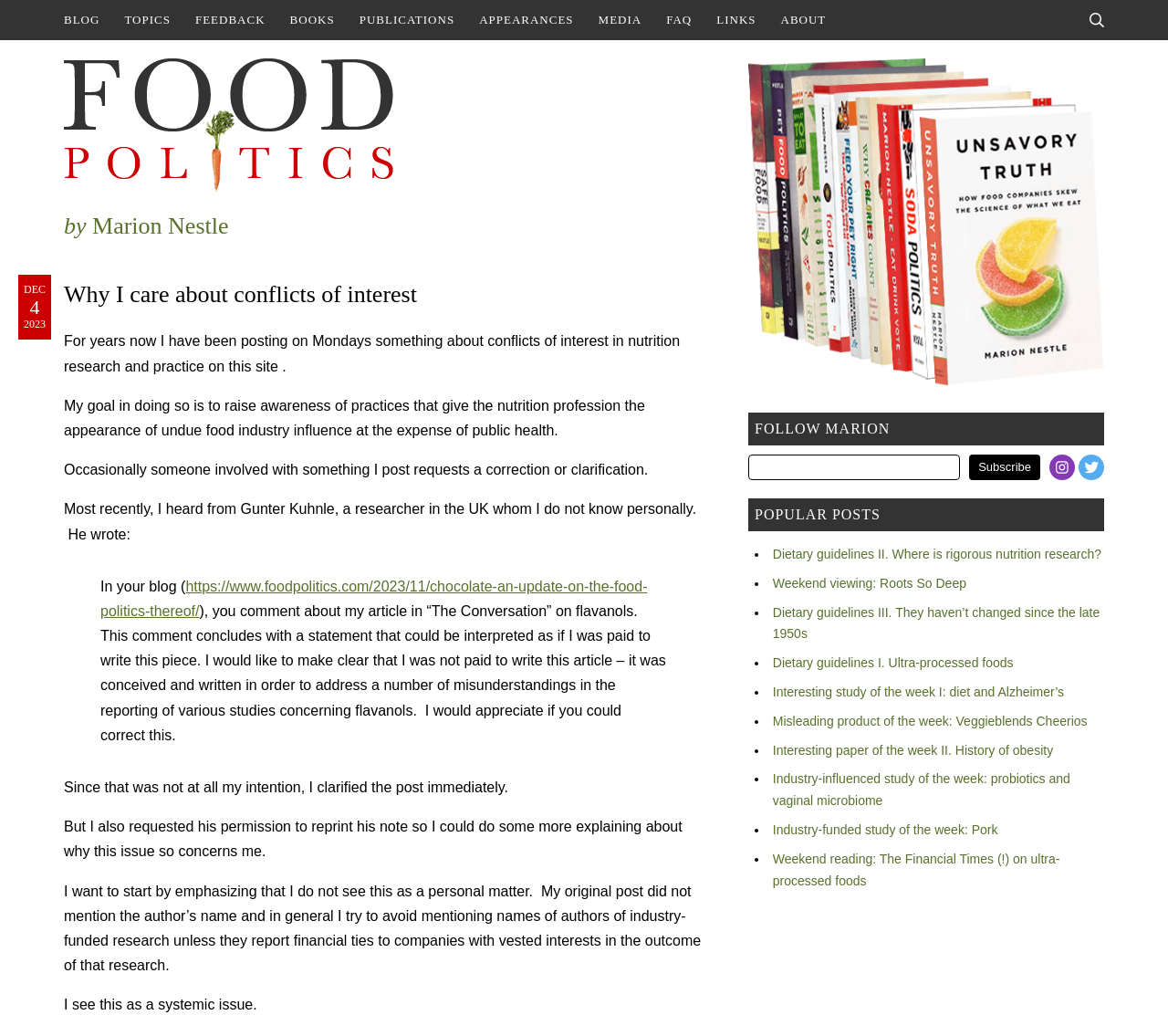Answer the question below using just one word or a short phrase: 
How can readers follow the author?

Via email, Instagram, or Twitter